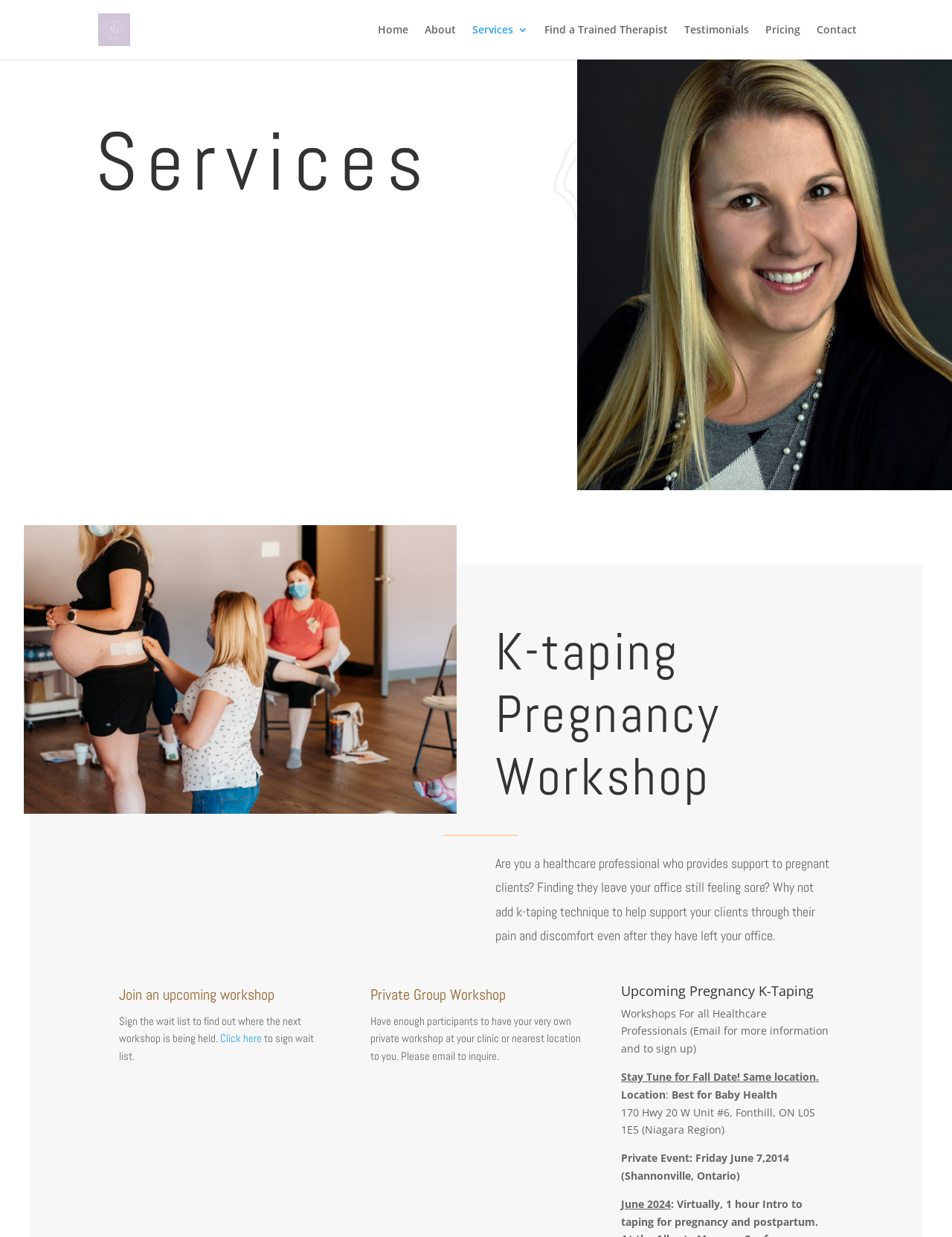Please specify the bounding box coordinates of the clickable section necessary to execute the following command: "Click on the 'About' link".

[0.446, 0.02, 0.479, 0.048]